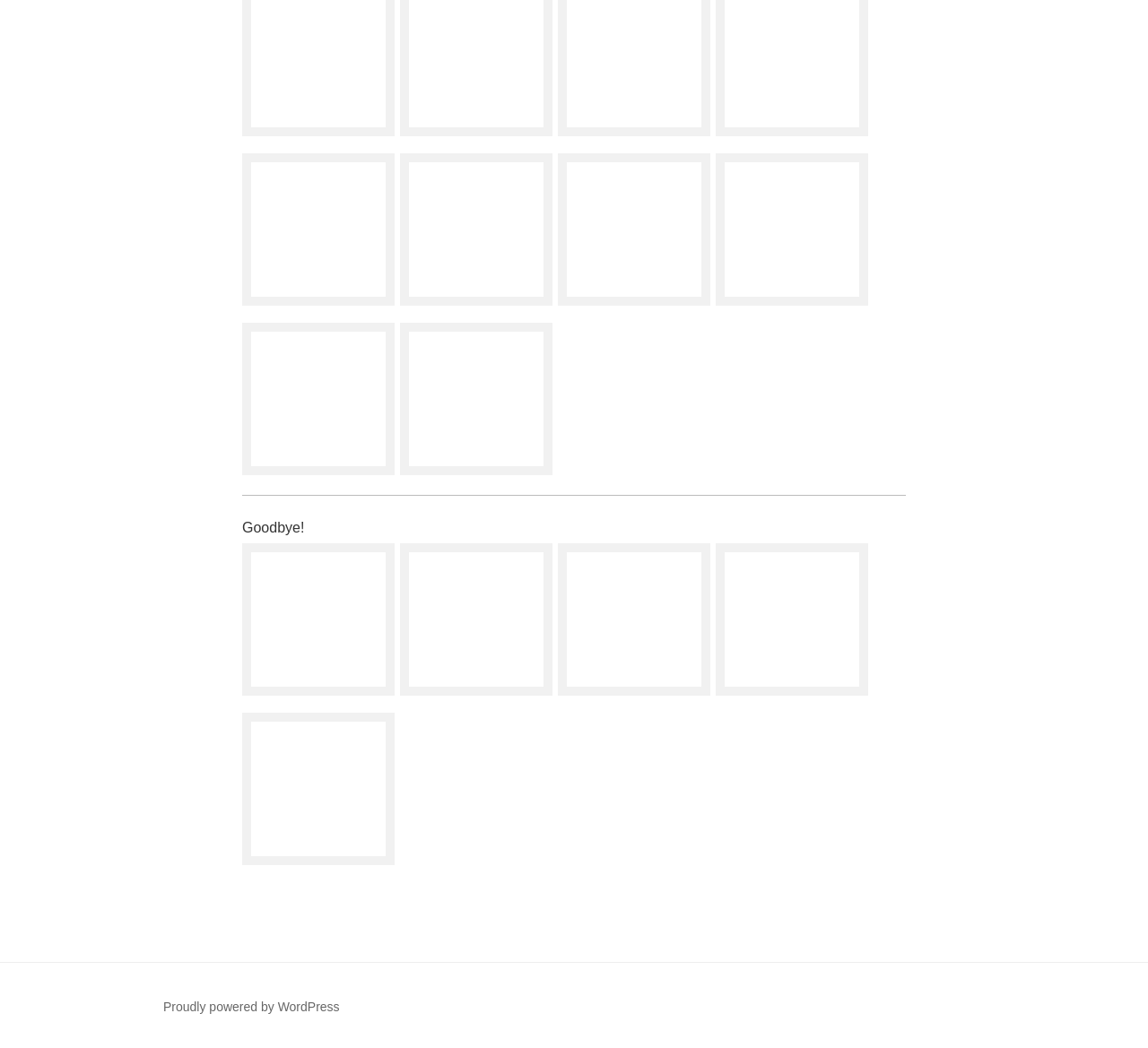What is the text at the bottom of the page?
Your answer should be a single word or phrase derived from the screenshot.

Proudly powered by WordPress